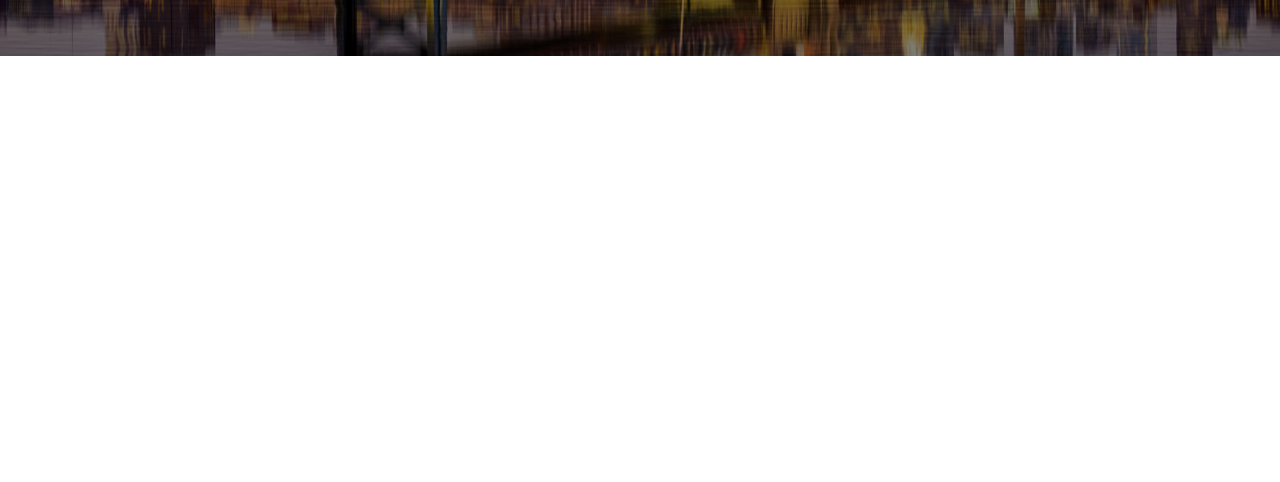What is the phone number displayed on the webpage?
Please use the visual content to give a single word or phrase answer.

877-854-3352